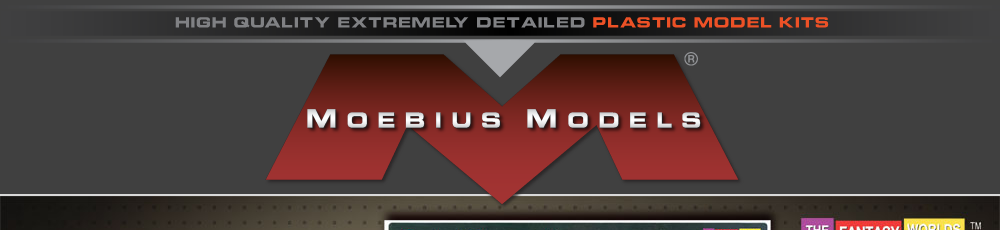Describe the image with as much detail as possible.

The image displays the logo of Moebius Models, a brand renowned for its high-quality, extremely detailed plastic model kits. Prominently featured, the logo showcases a bold red "M" against a sleek grey background, signifying the brand's commitment to excellence in model making. Above the logo, the phrase "HIGH QUALITY EXTREMELY DETAILED PLASTIC MODEL KITS" emphasizes the brand's focus on premium craftsmanship and attention to detail. This logo serves as a visual representation of Moebius Models' dedication to creating beloved model kits, appealing to hobbyists and fans of science fiction.